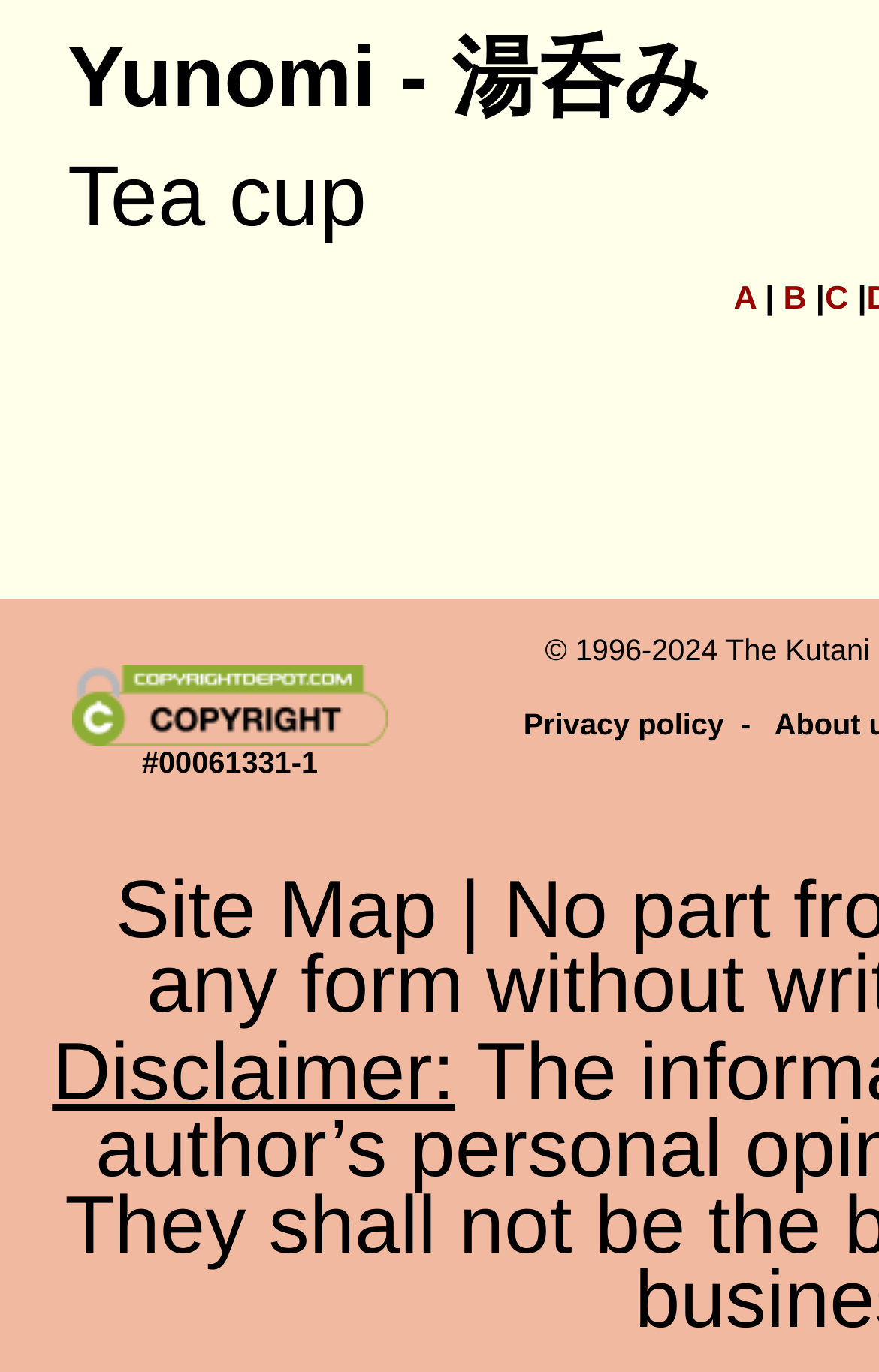What is the name of the tea cup?
Look at the webpage screenshot and answer the question with a detailed explanation.

The name of the tea cup is mentioned in the static text 'Yunomi -' at the top of the webpage, which is likely the title or main heading of the webpage.